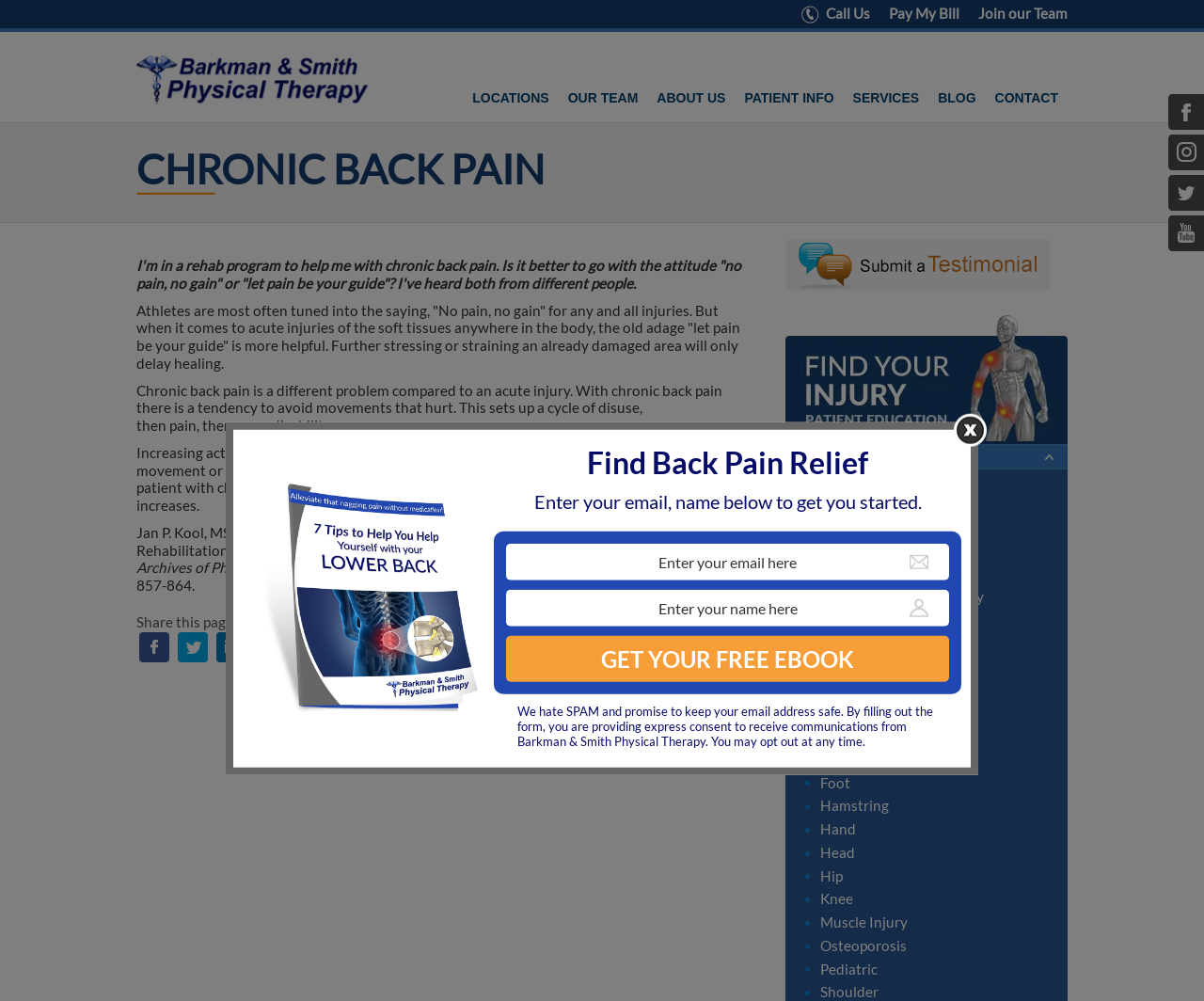Can you specify the bounding box coordinates of the area that needs to be clicked to fulfill the following instruction: "Print page content"?

[0.273, 0.631, 0.298, 0.661]